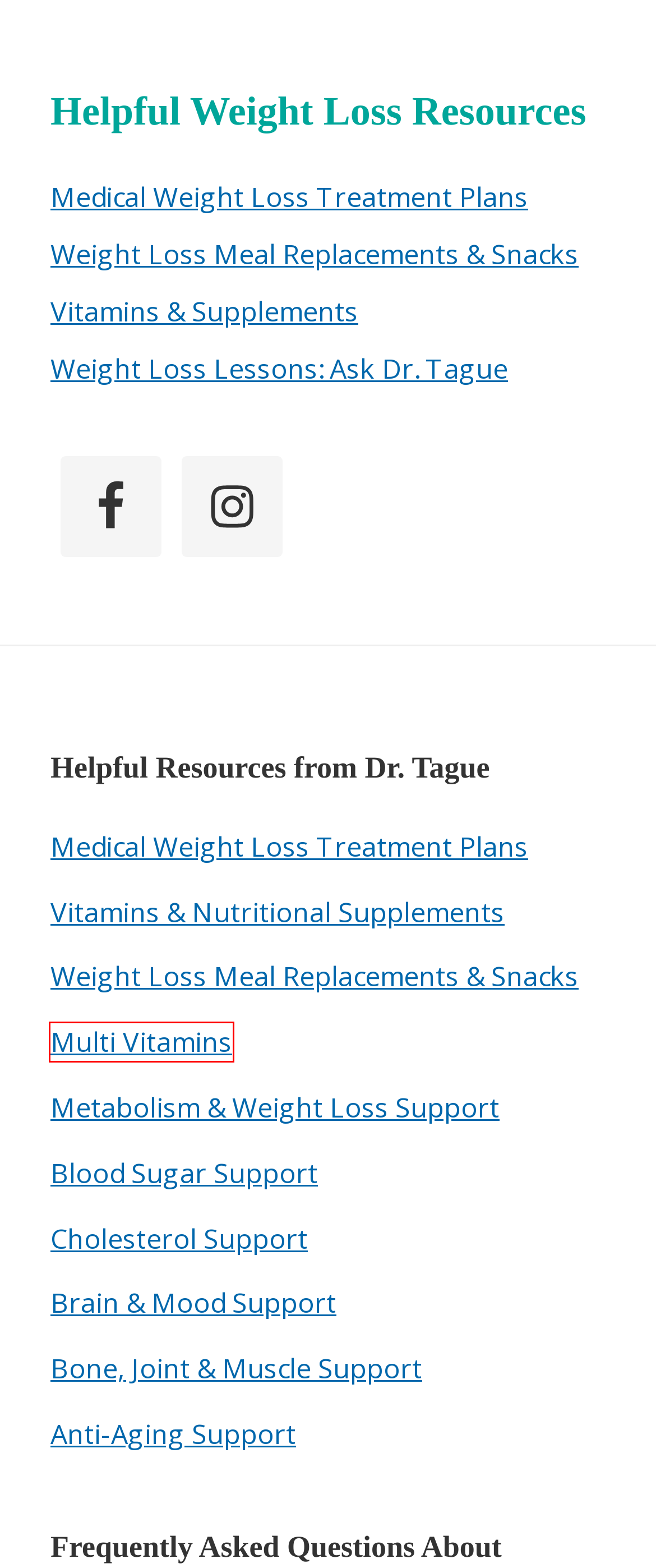Look at the given screenshot of a webpage with a red rectangle bounding box around a UI element. Pick the description that best matches the new webpage after clicking the element highlighted. The descriptions are:
A. Vitamins & Supplements
B. Discount Packages
C. Cholesterol Support
D. Anti-Aging
E. Ask Dr. Tague – Dr. Tague's Center for Nutrition & Preventive Medicine
F. Blood Sugar Support
G. Bone, Joint & Muscle
H. Metabolism & Weight Loss

B